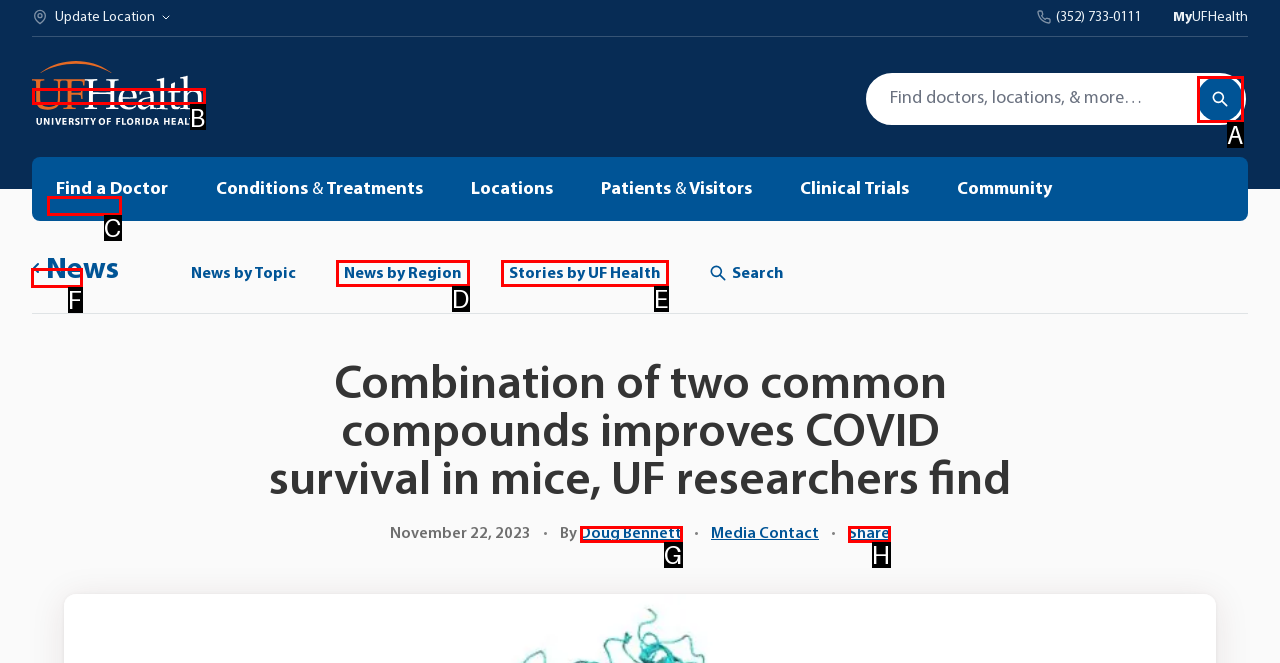Find the UI element described as: [ thread ]
Reply with the letter of the appropriate option.

None